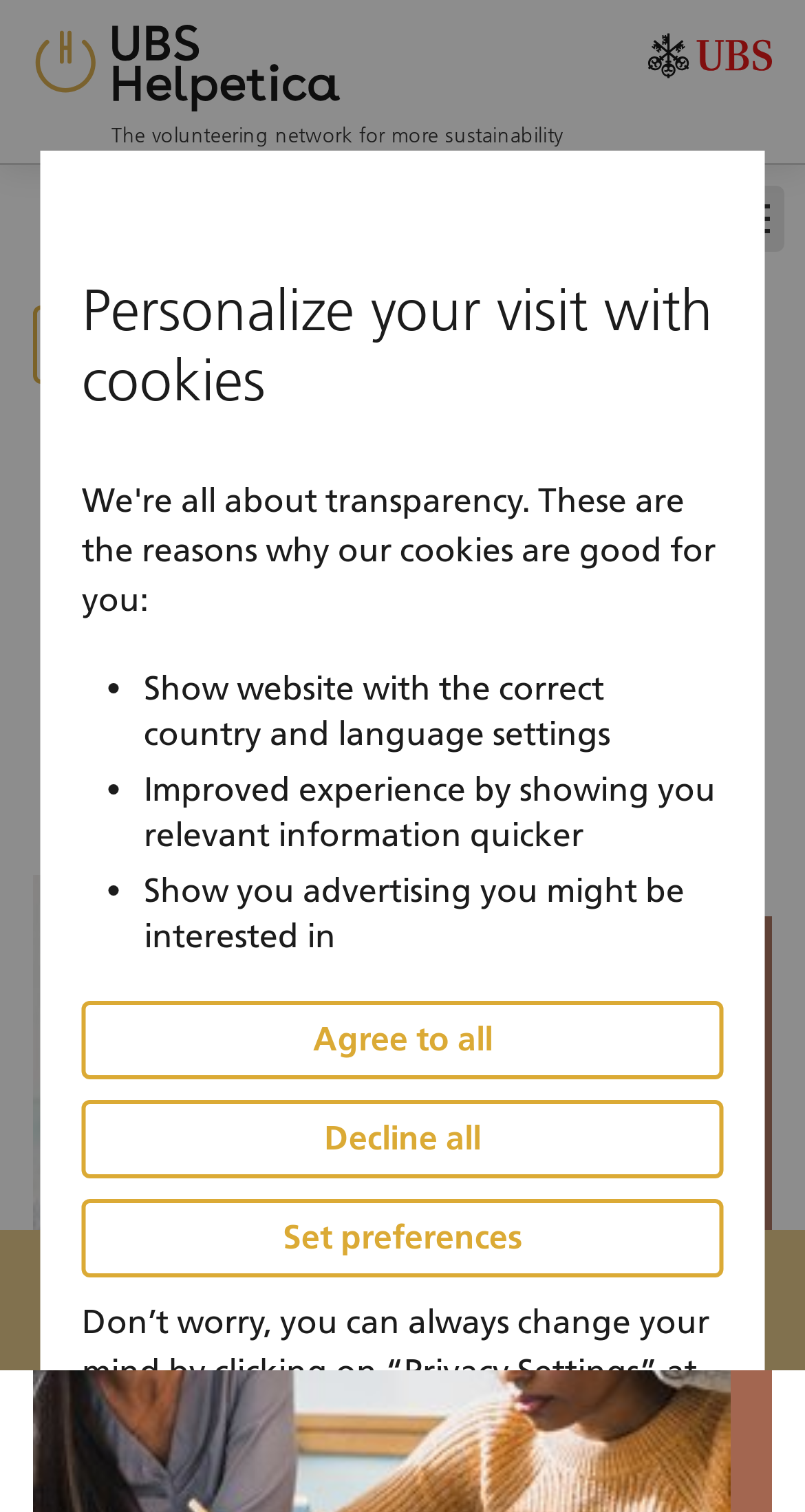What is the logo on the top left corner?
Identify the answer in the screenshot and reply with a single word or phrase.

UBS Helpetica logo